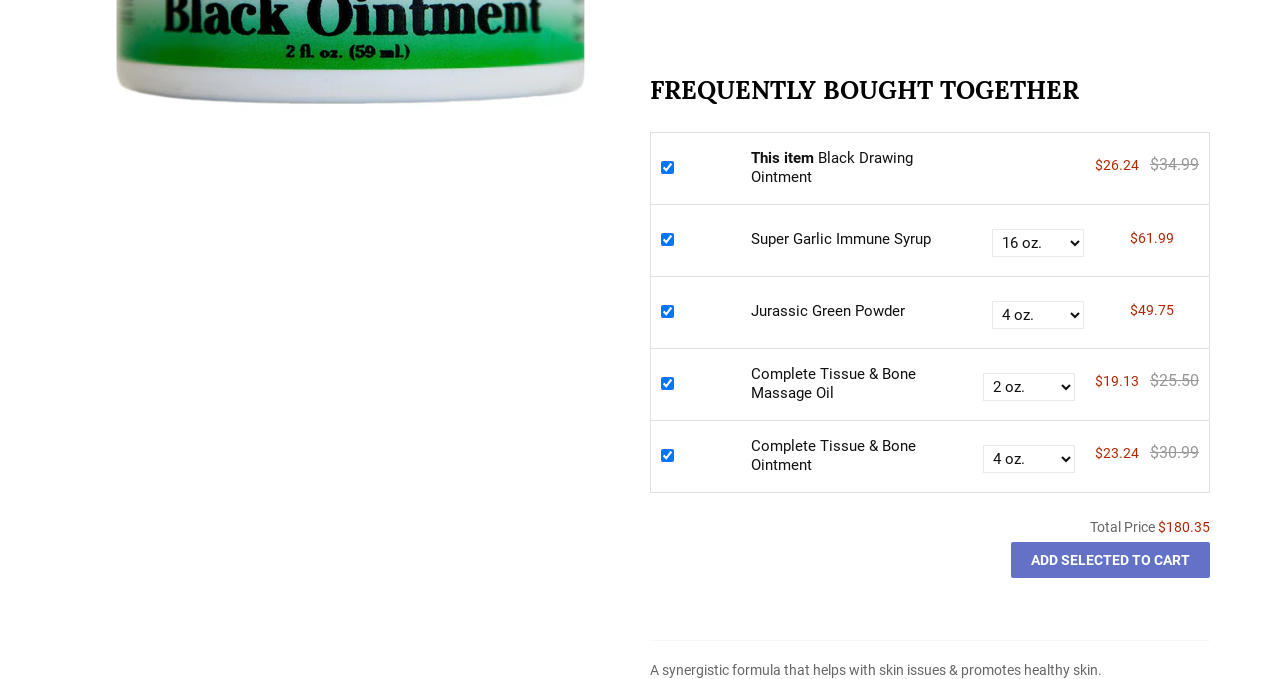Locate the bounding box of the UI element defined by this description: "Jurassic Green Powder". The coordinates should be given as four float numbers between 0 and 1, formatted as [left, top, right, bottom].

[0.587, 0.445, 0.707, 0.472]